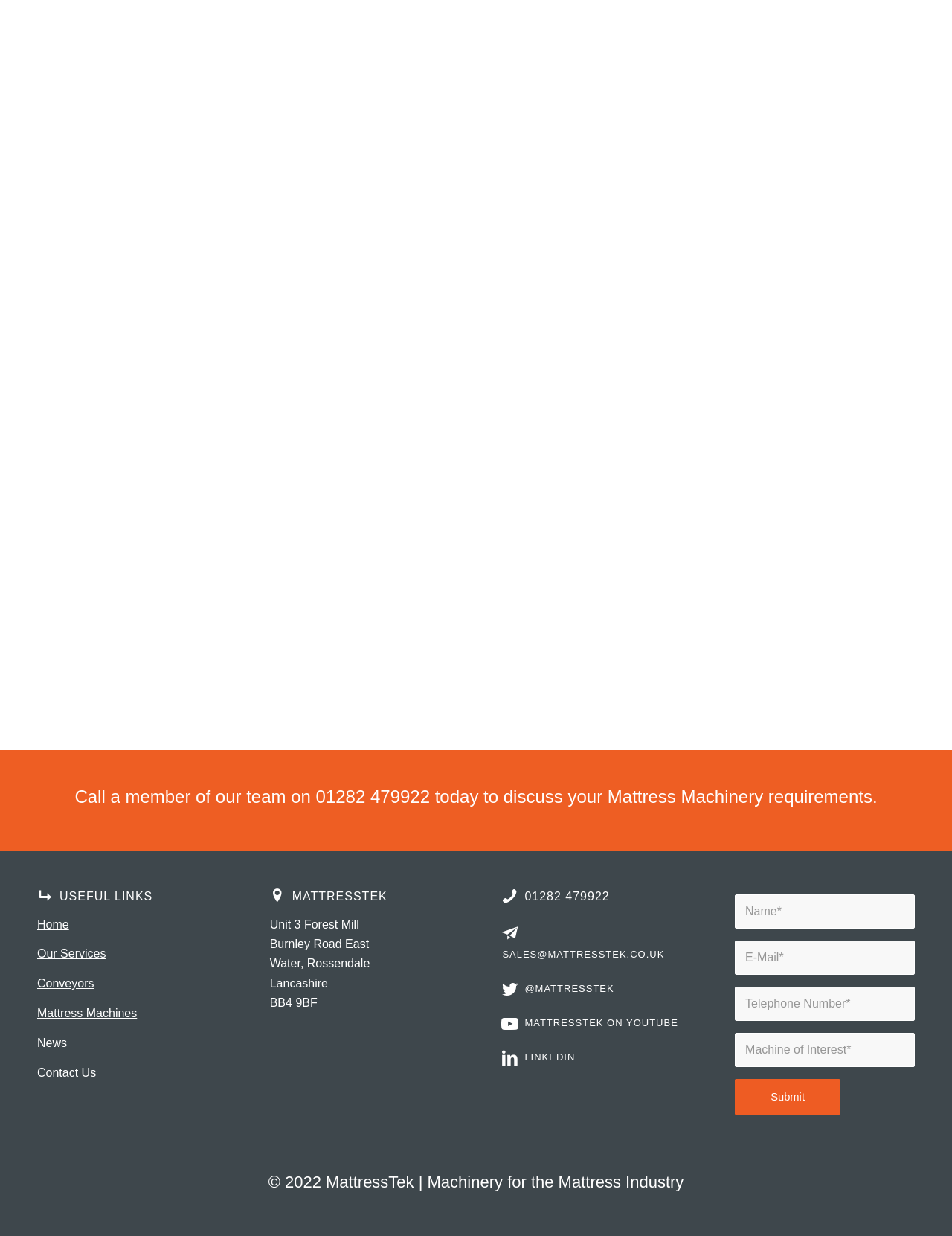Indicate the bounding box coordinates of the clickable region to achieve the following instruction: "Submit the product inquiry form."

None